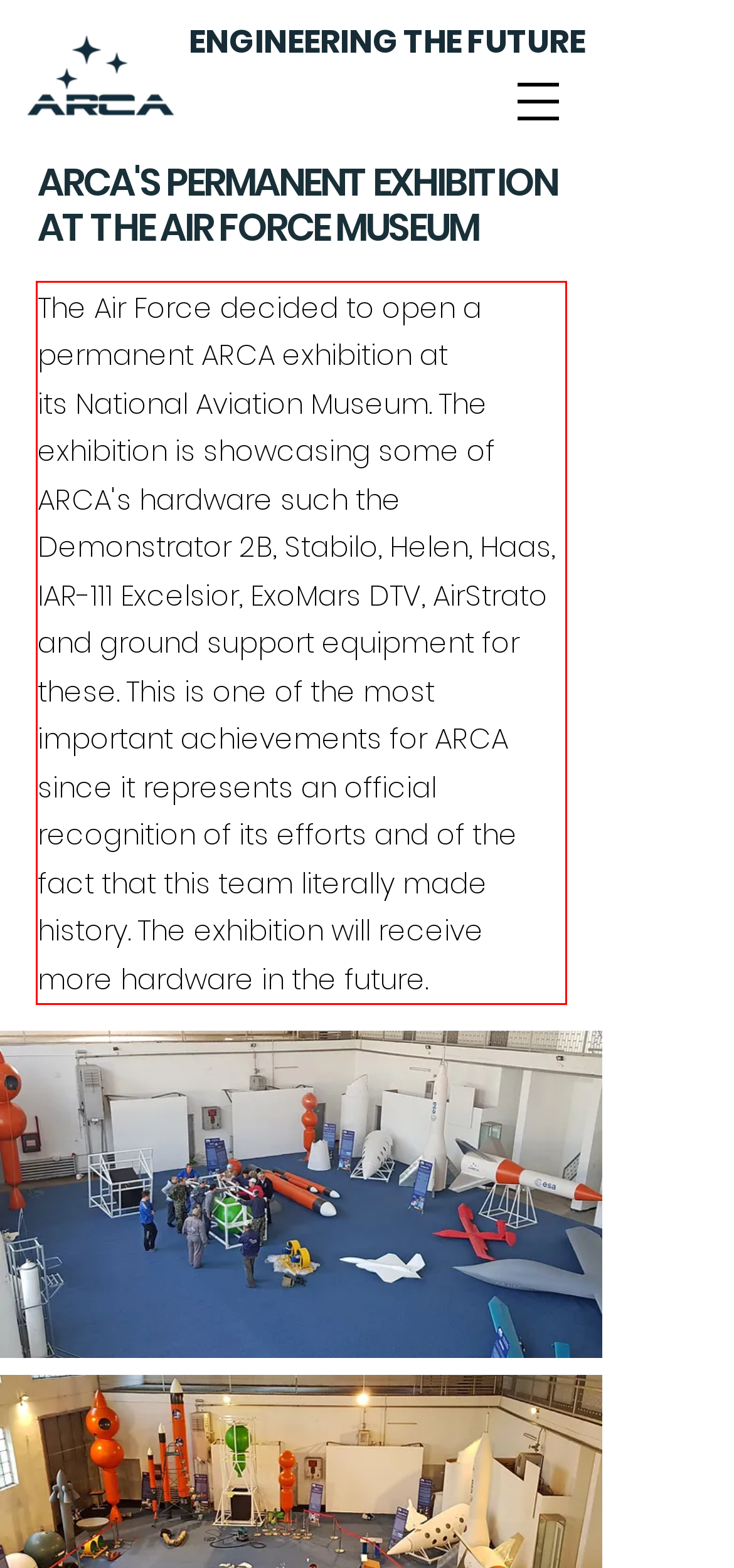Locate the red bounding box in the provided webpage screenshot and use OCR to determine the text content inside it.

The Air Force decided to open a permanent ARCA exhibition at its National Aviation Museum. The exhibition is showcasing some of ARCA's hardware such the Demonstrator 2B, Stabilo, Helen, Haas, IAR-111 Excelsior, ExoMars DTV, AirStrato and ground support equipment for these. This is one of the most important achievements for ARCA since it represents an official recognition of its efforts and of the fact that this team literally made history. The exhibition will receive more hardware in the future.